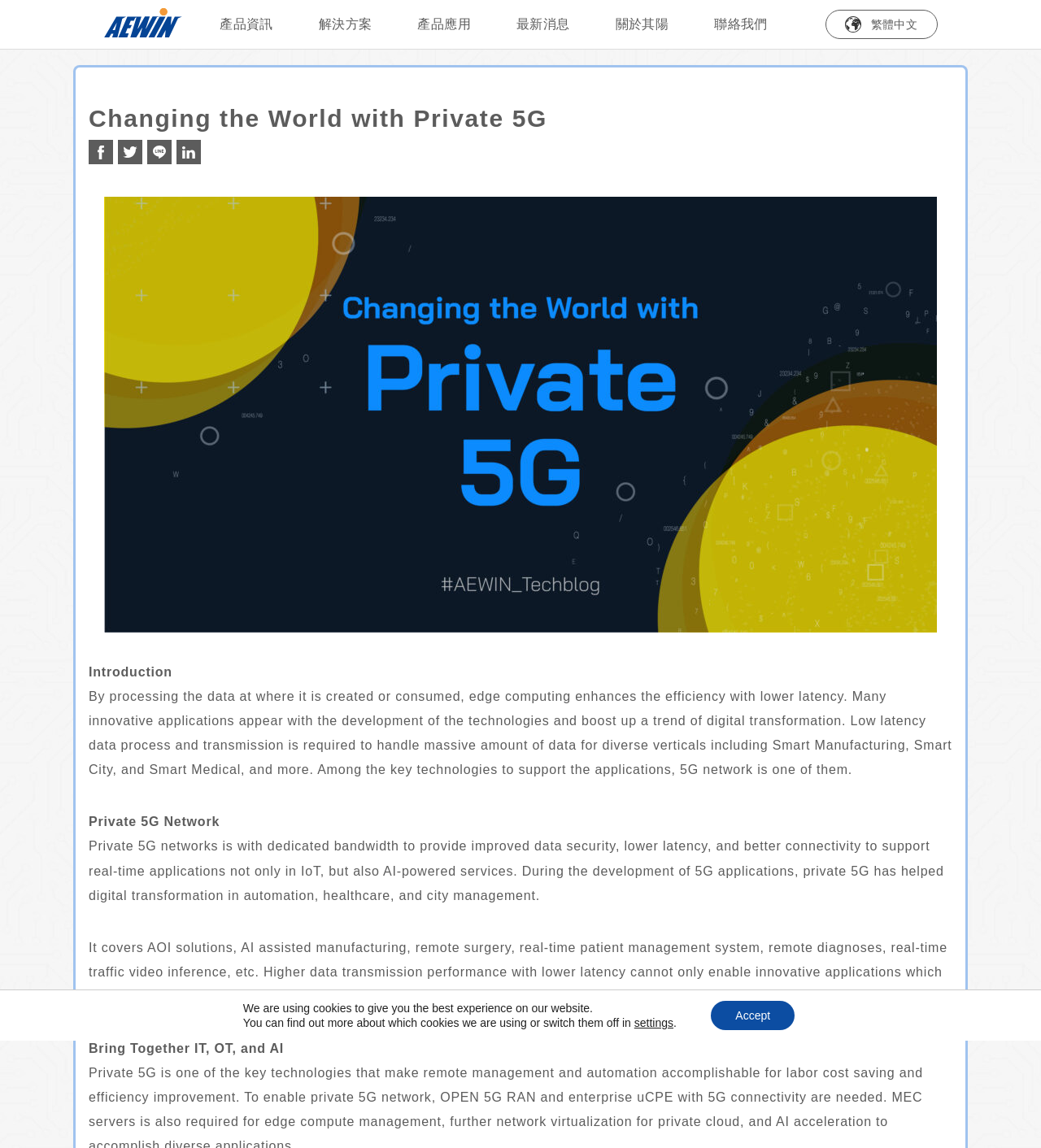Reply to the question below using a single word or brief phrase:
What is the first link on the navigation bar?

nav_logo